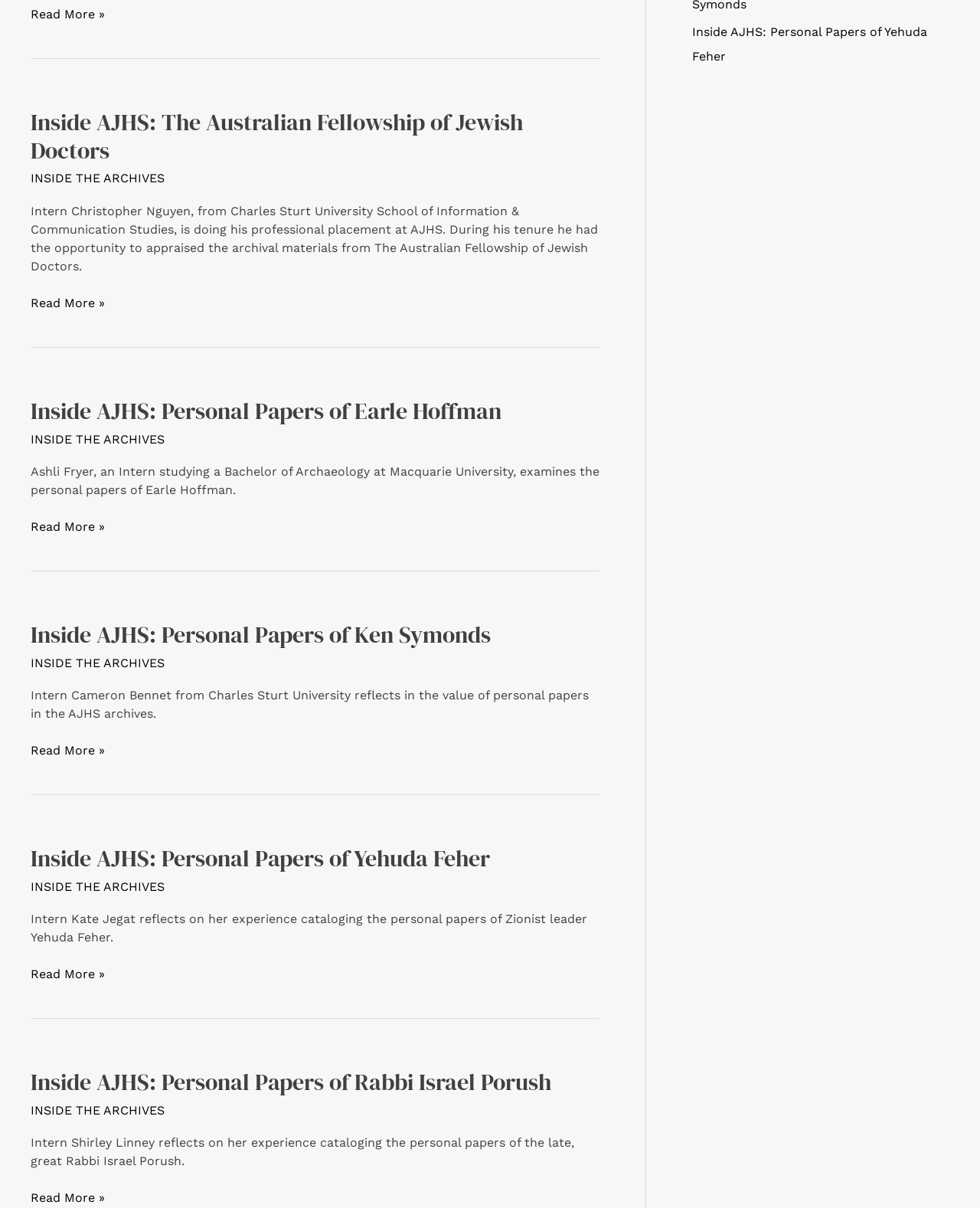Using the description "Italics [i]", predict the bounding box of the relevant HTML element.

None